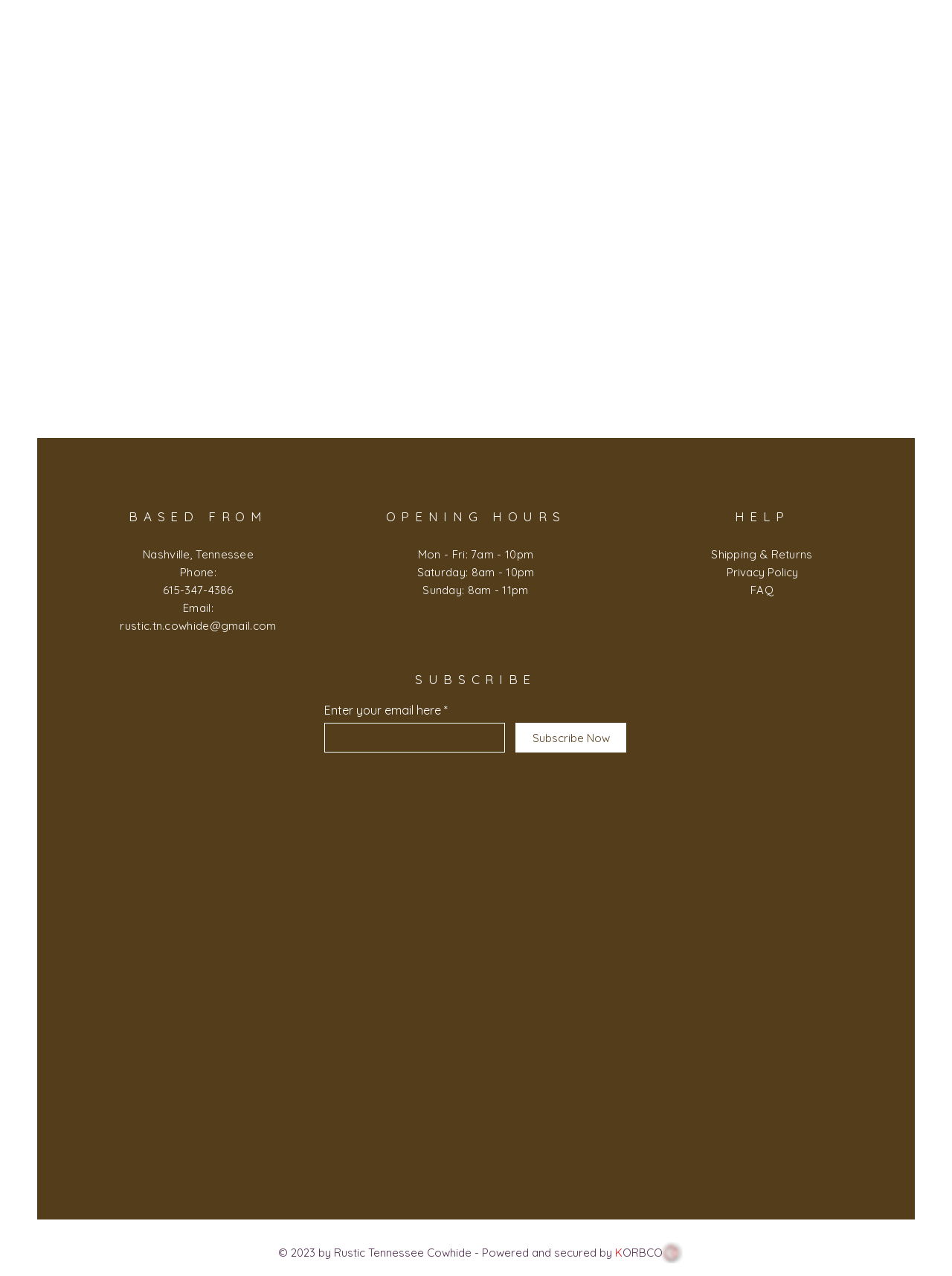Using the given description, provide the bounding box coordinates formatted as (top-left x, top-left y, bottom-right x, bottom-right y), with all values being floating point numbers between 0 and 1. Description: aria-label="Language switch" title="Language switch"

None